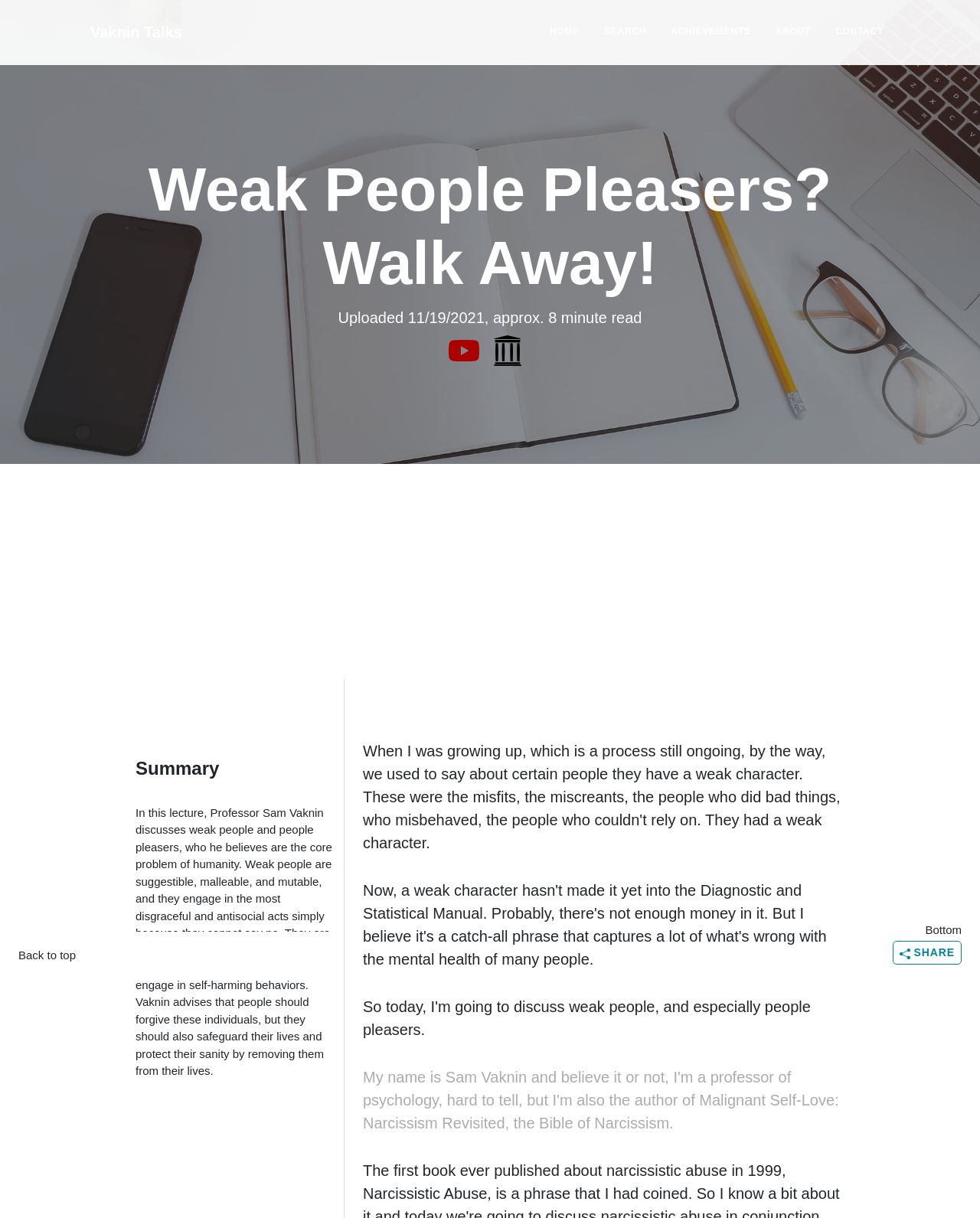What is the approximate duration of the lecture? Based on the image, give a response in one word or a short phrase.

8 minutes